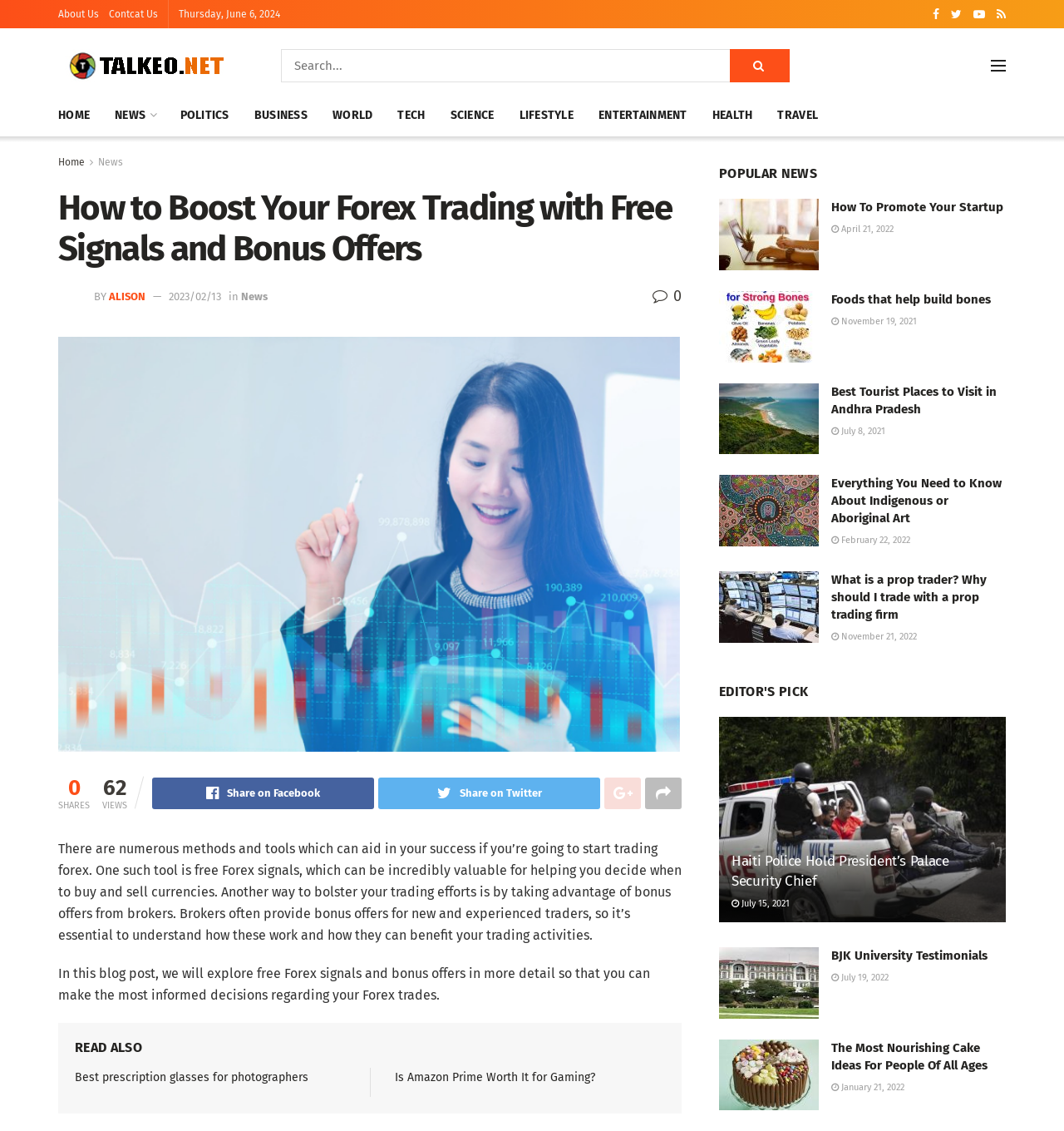Use a single word or phrase to answer the following:
Who is the author of the blog post?

Alison